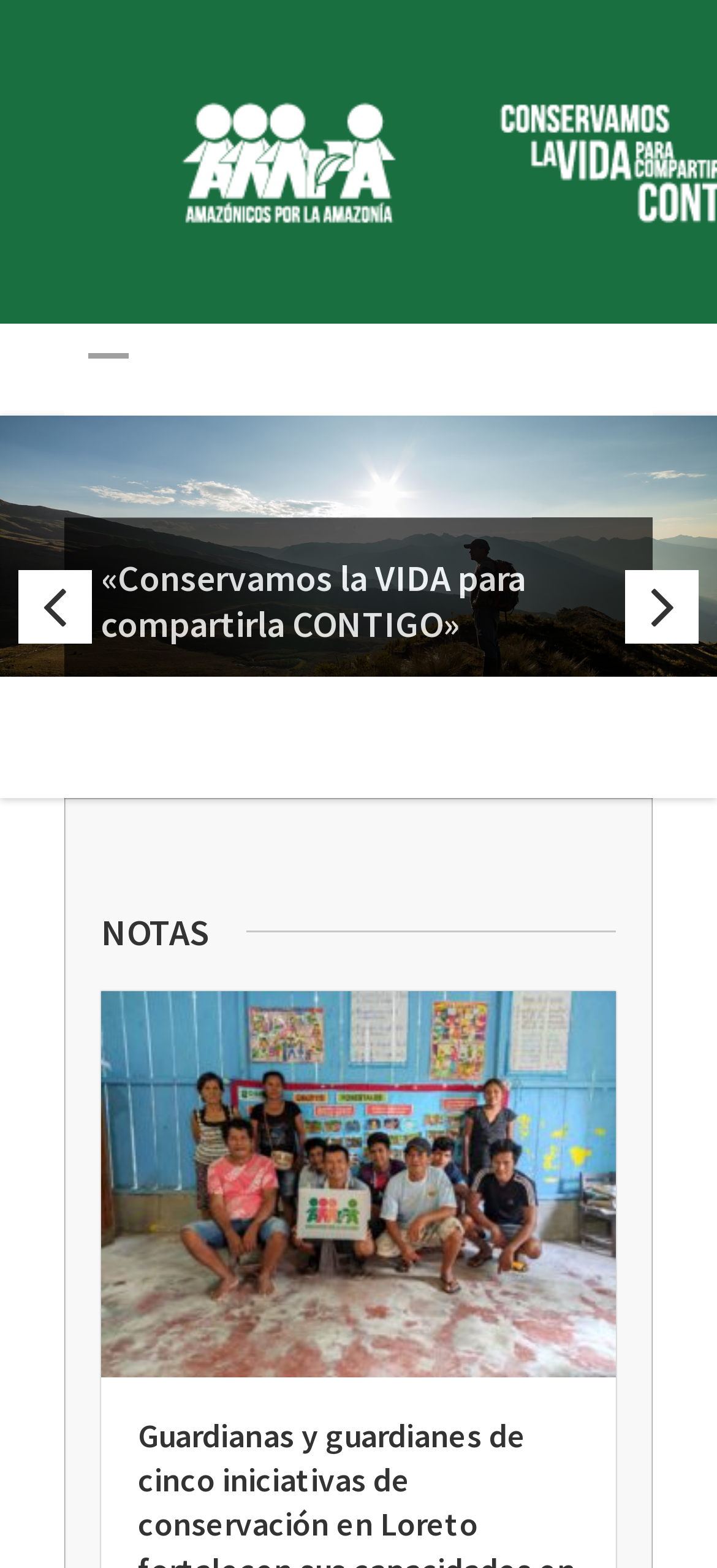Please extract the title of the webpage.

AMPA – Amazónicos por la Amazonía